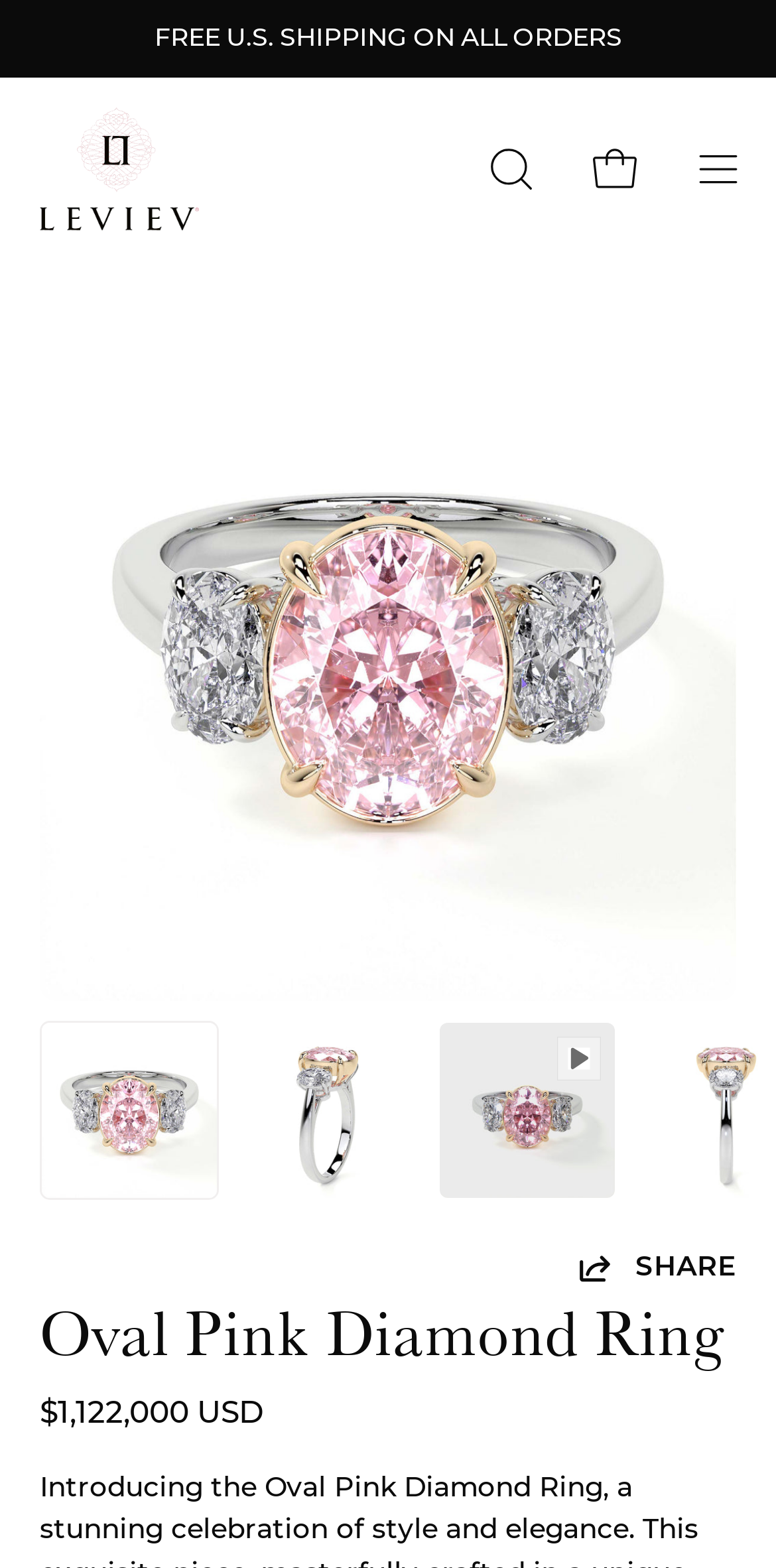Please identify the bounding box coordinates of the clickable area that will allow you to execute the instruction: "View Oval Pink Diamond Ring details".

[0.051, 0.651, 0.282, 0.765]